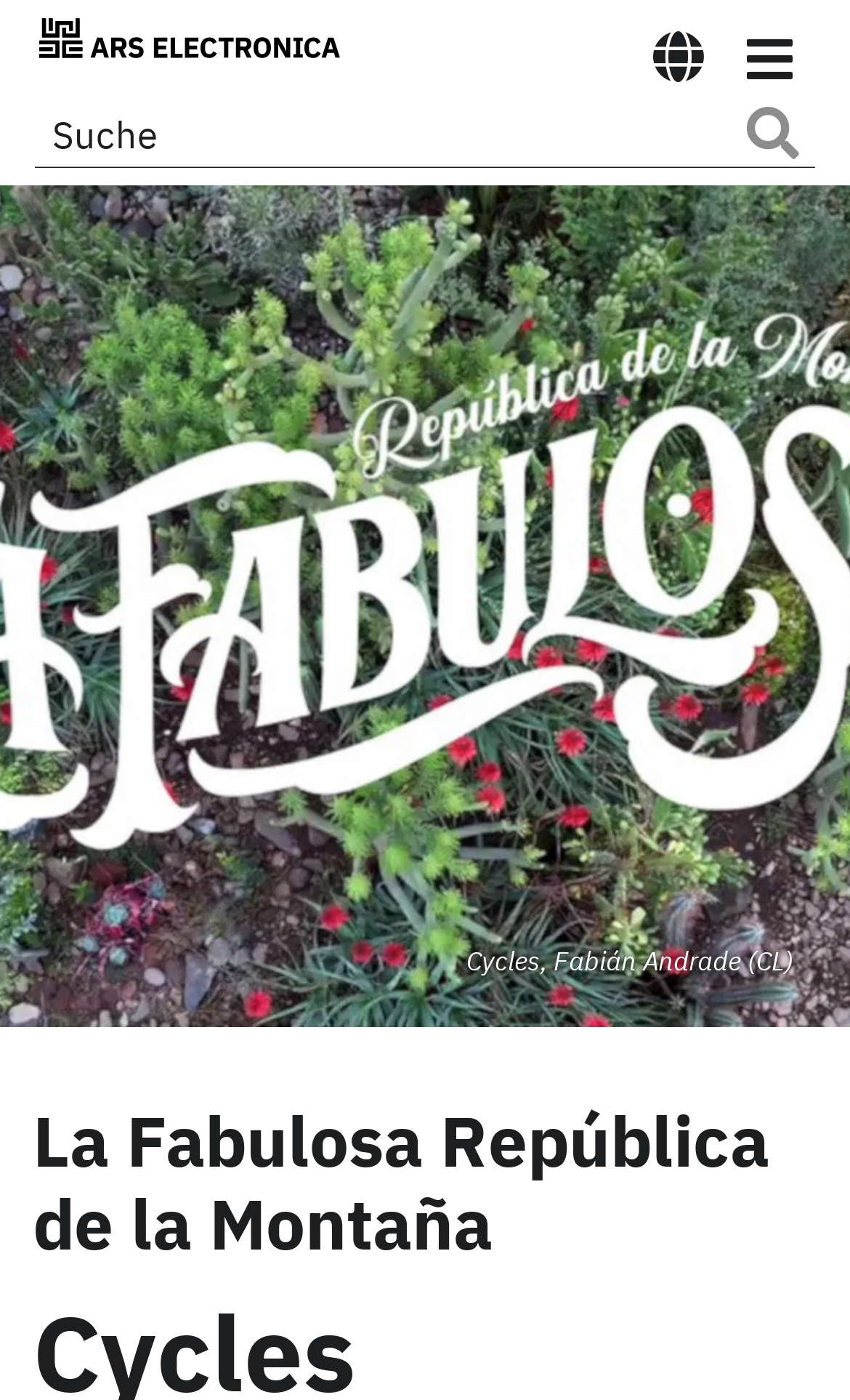Locate the bounding box coordinates of the clickable element to fulfill the following instruction: "Show language menu". Provide the coordinates as four float numbers between 0 and 1 in the format [left, top, right, bottom].

[0.756, 0.012, 0.838, 0.062]